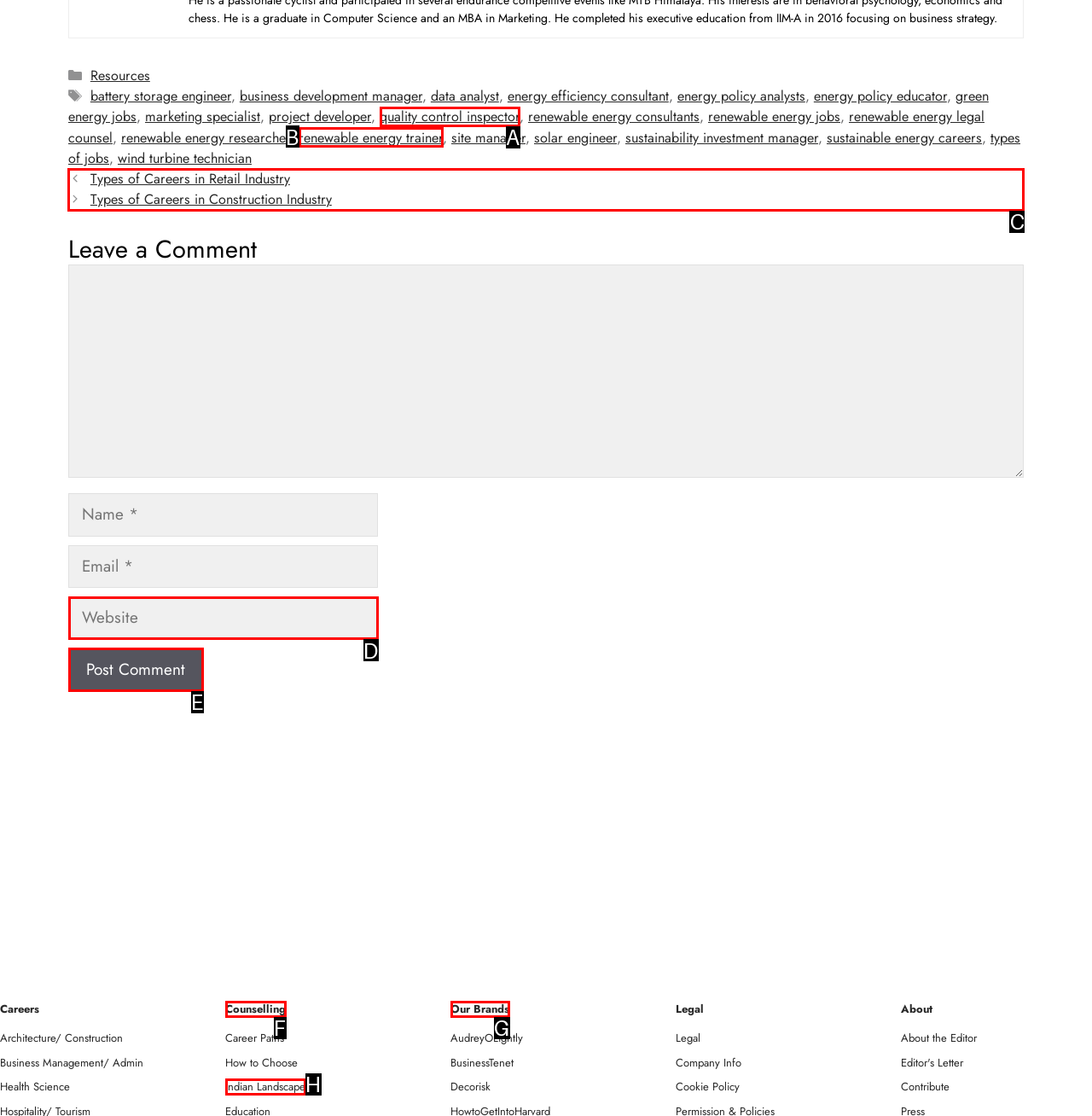Identify the correct option to click in order to accomplish the task: Click on the 'Posts' navigation Provide your answer with the letter of the selected choice.

C